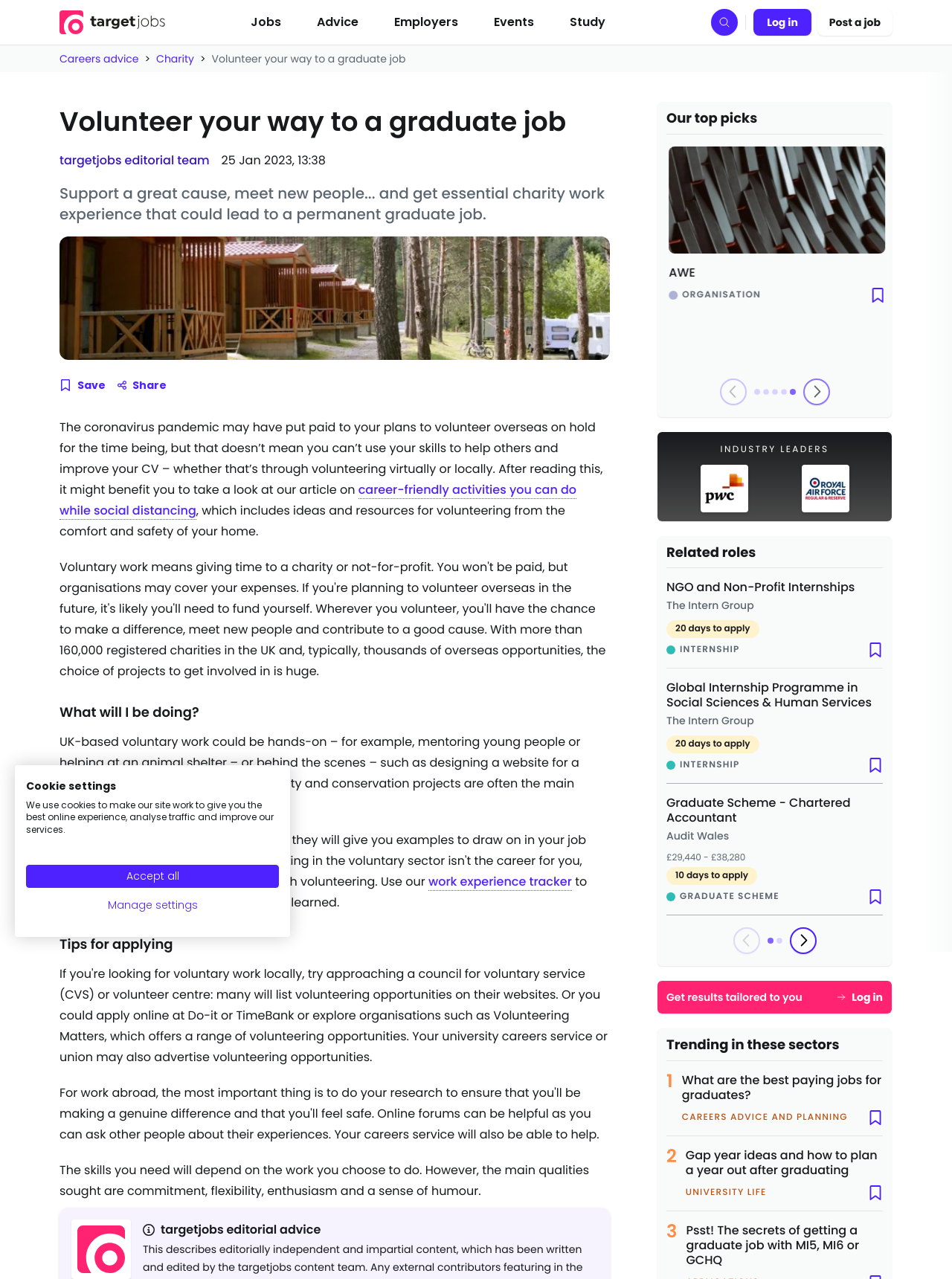What type of projects are often featured in work projects abroad?
We need a detailed and meticulous answer to the question.

According to the webpage, community and conservation projects are often the main feature of work projects abroad, which suggests that these types of projects are commonly found in international volunteering opportunities.